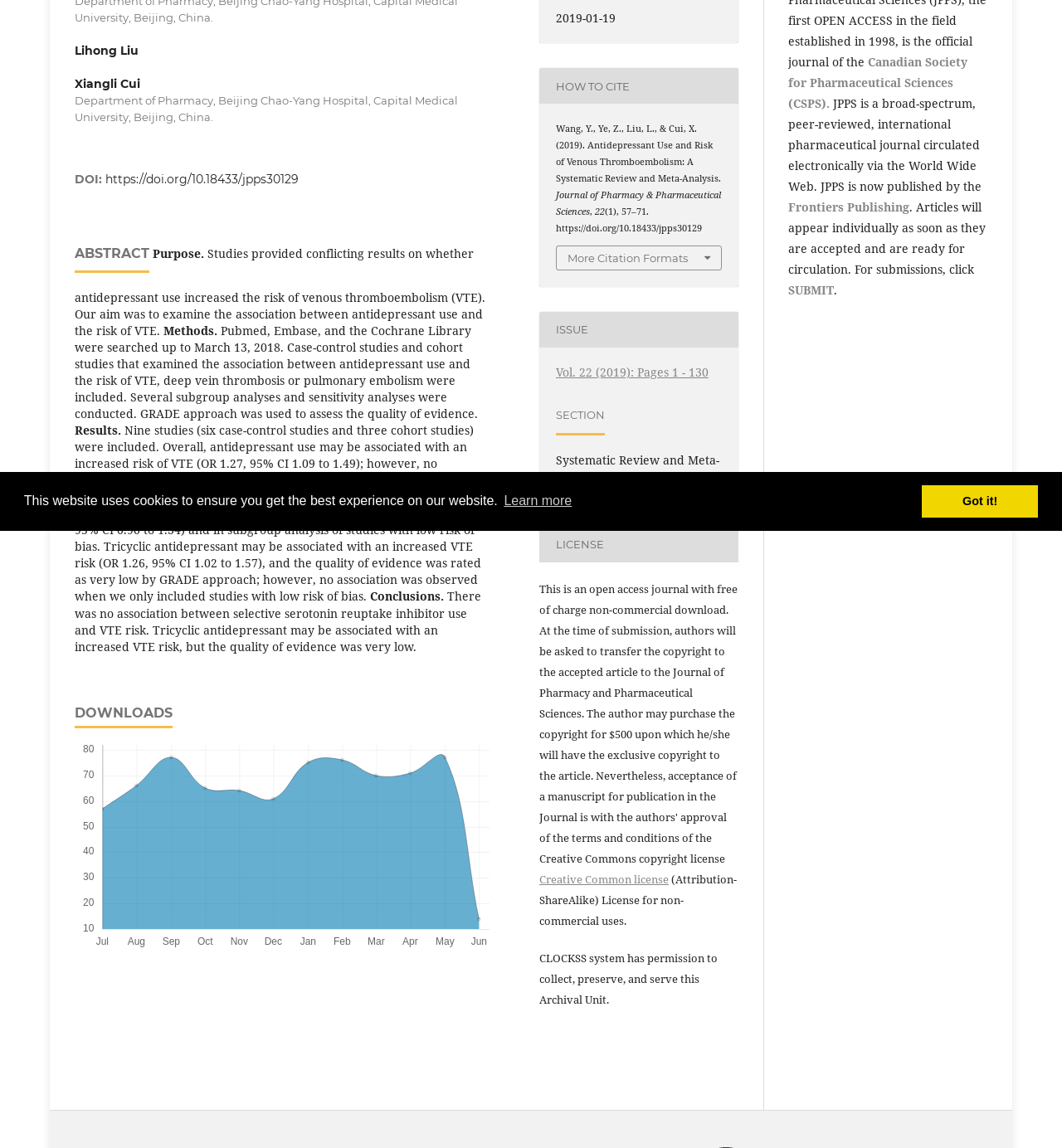Specify the bounding box coordinates (top-left x, top-left y, bottom-right x, bottom-right y) of the UI element in the screenshot that matches this description: SUBMIT

[0.742, 0.246, 0.785, 0.259]